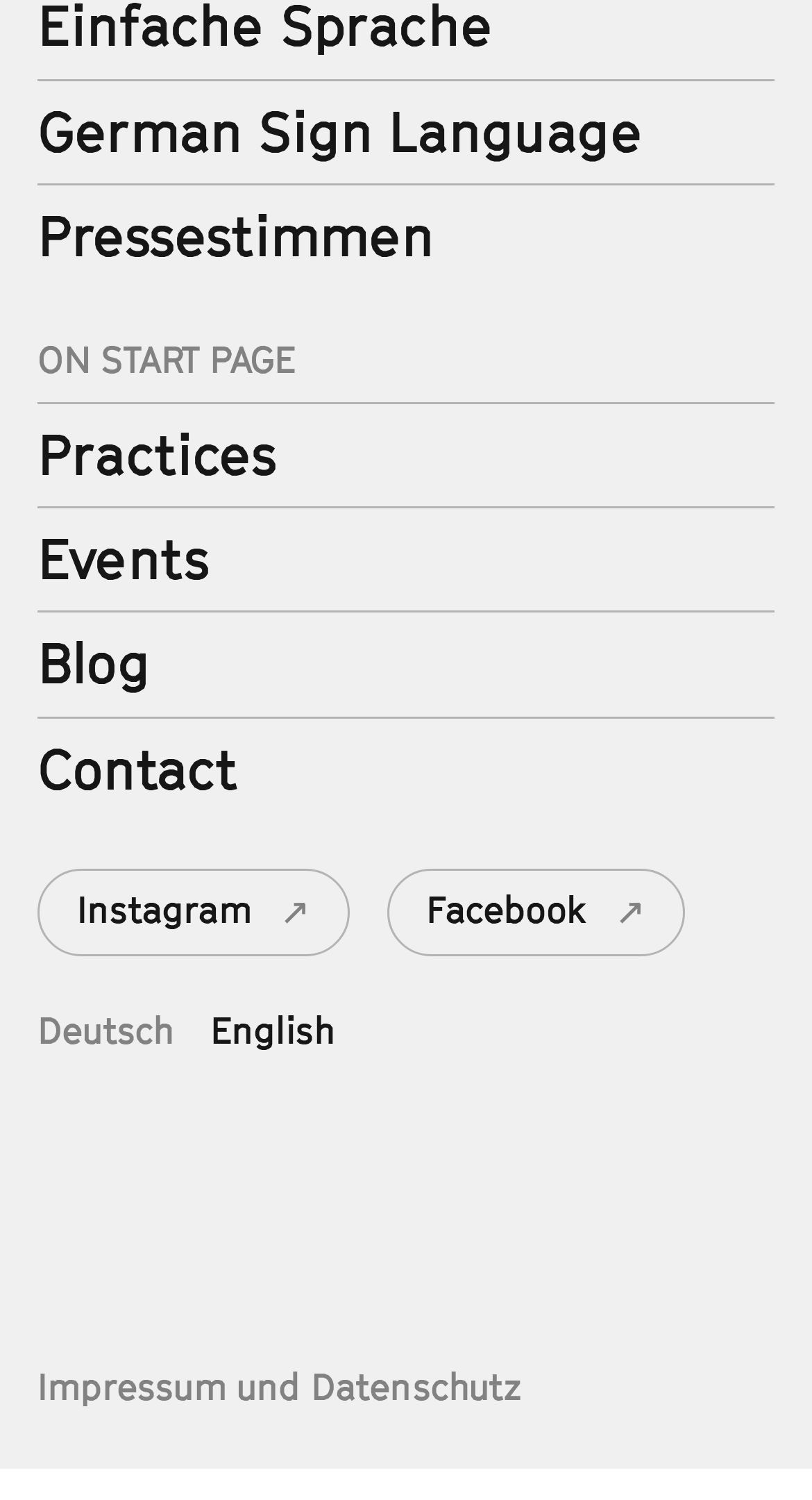Please provide a short answer using a single word or phrase for the question:
What is the last item in the main navigation menu?

Contact